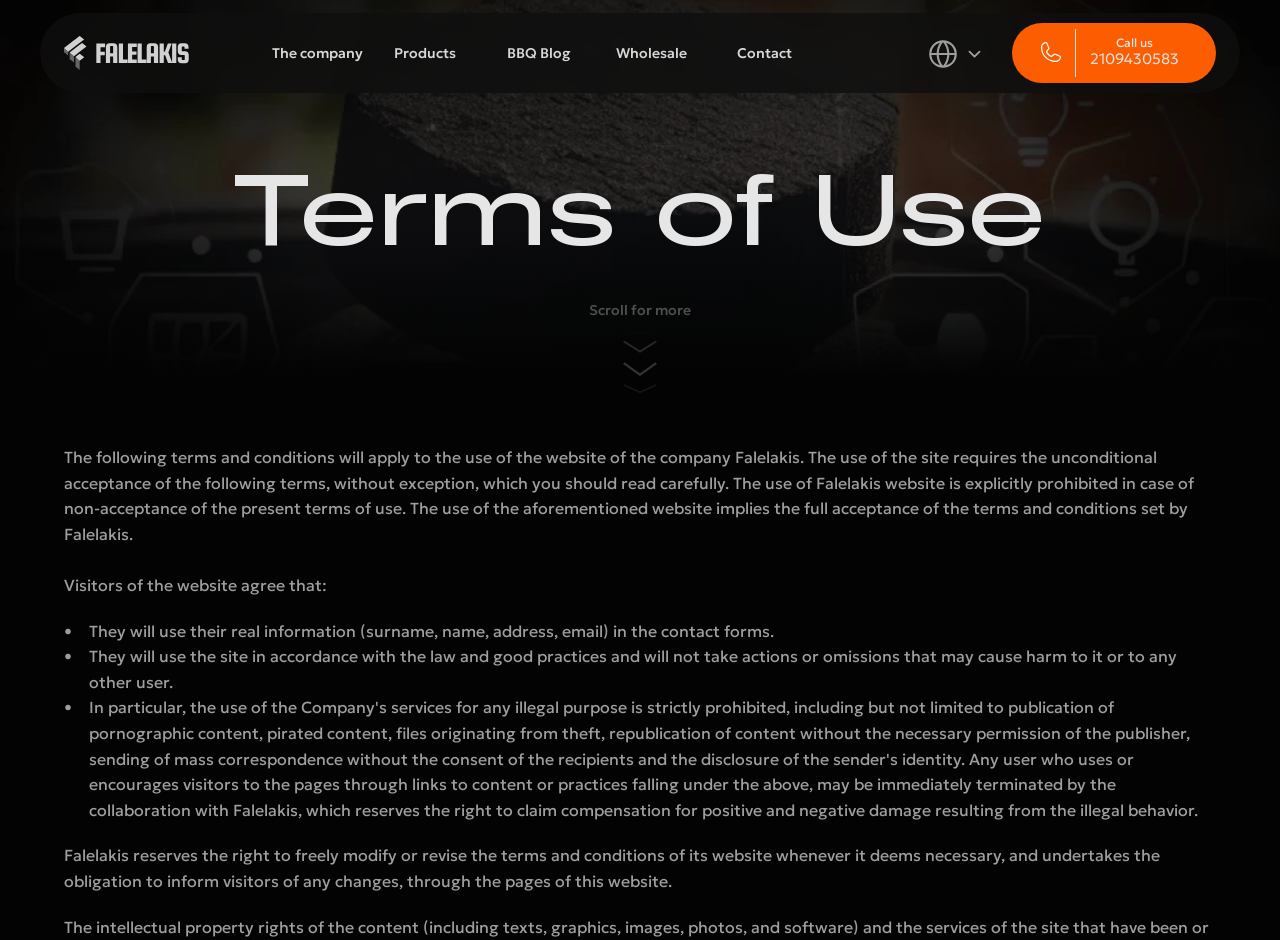What is the purpose of this webpage?
Observe the image and answer the question with a one-word or short phrase response.

Terms of Use